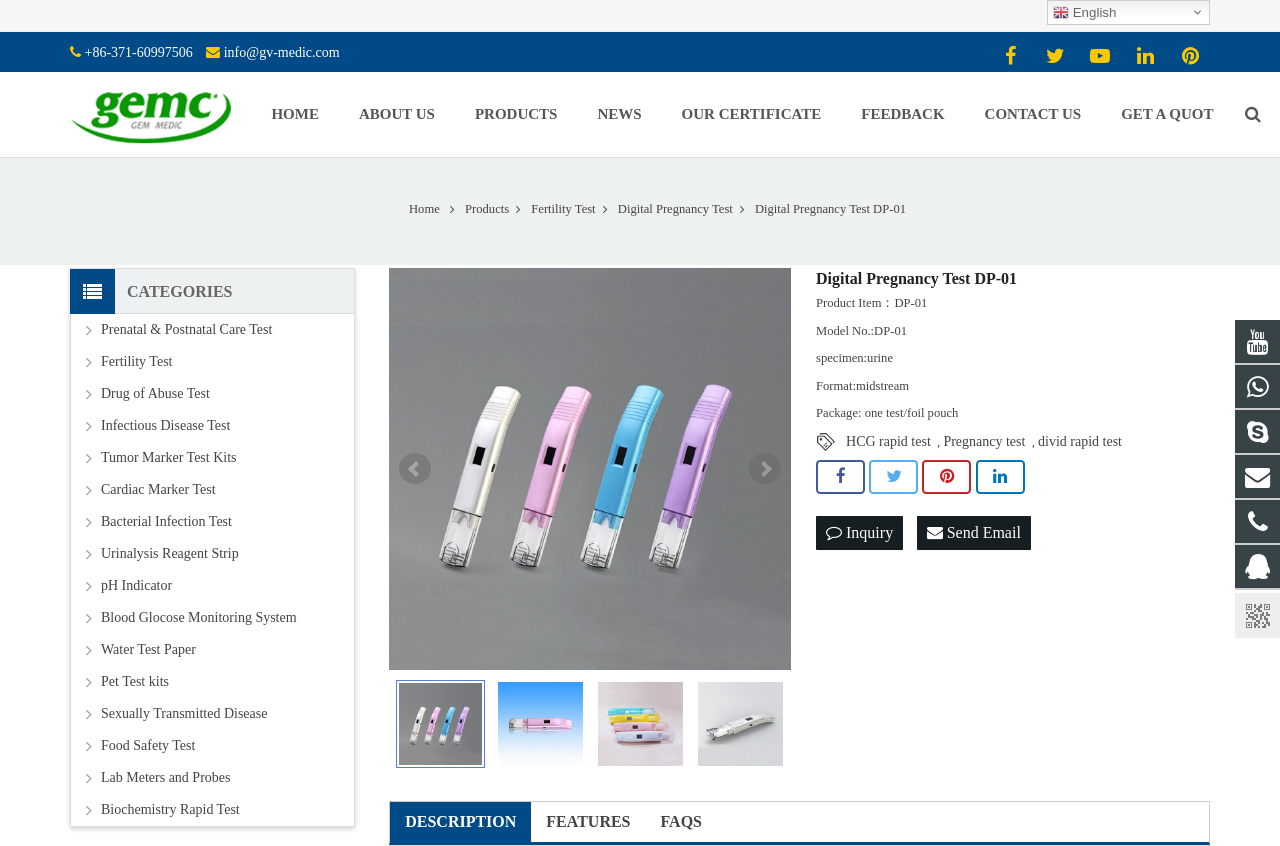What is the company name?
Use the screenshot to answer the question with a single word or phrase.

Gemc Technology Co.,Ltd